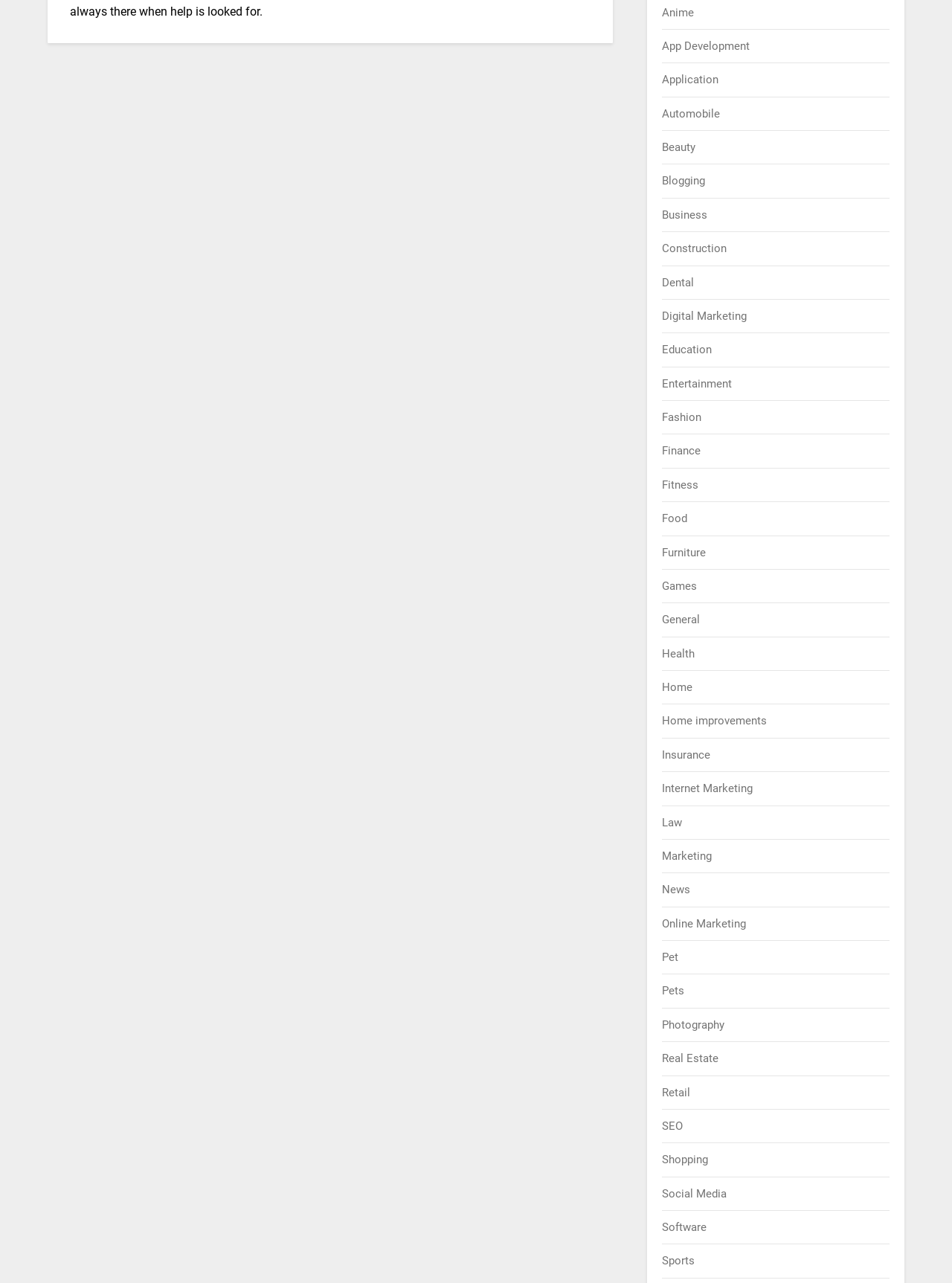Please provide a one-word or short phrase answer to the question:
What is the first category listed on the webpage?

Anime